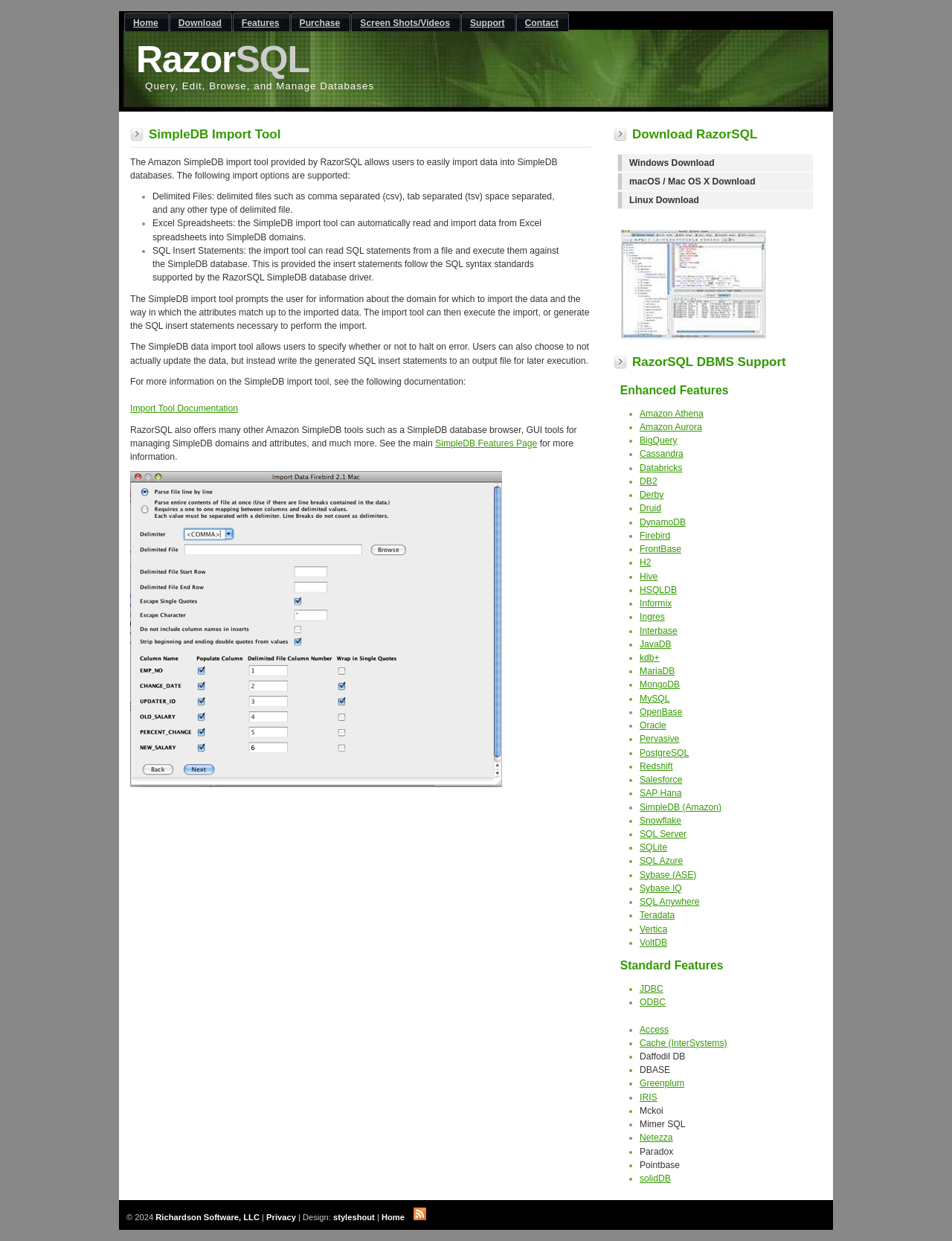Please provide a comprehensive answer to the question based on the screenshot: What is RazorSQL?

Based on the webpage, RazorSQL is a database management tool that provides various features such as a SimpleDB database browser, GUI tools for managing SimpleDB domains and attributes, and more. It also offers a SimpleDB import tool that allows users to import data into SimpleDB databases.